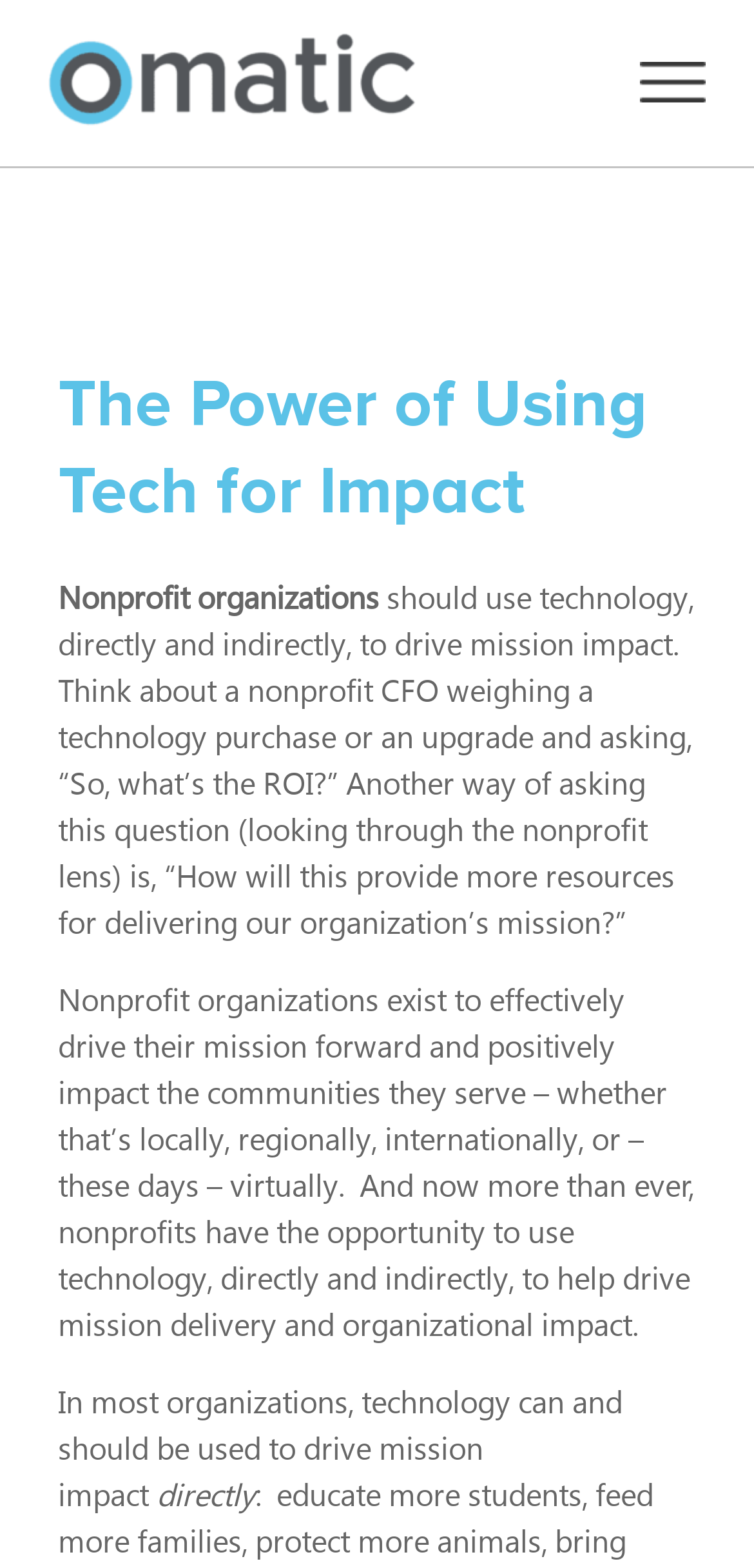Create an in-depth description of the webpage, covering main sections.

The webpage is about "The Power of Using Tech for Impact" and appears to be a blog post or article from Omatic Software. At the top left of the page, there is a link and an image, which is likely a logo or icon. On the top right, there is another image, possibly a banner or a call-to-action button.

The main content of the page is divided into sections, with a prominent heading "The Power of Using Tech for Impact" located near the top center of the page. Below the heading, there are three paragraphs of text. The first paragraph discusses how nonprofit organizations should use technology to drive mission impact, and how they should consider the return on investment in terms of delivering their organization's mission.

The second paragraph explains that nonprofit organizations exist to drive their mission forward and positively impact their communities, and that technology can be used to help achieve this goal. The third paragraph reiterates that technology can and should be used to drive mission impact in most organizations.

Overall, the webpage appears to be a thought leadership piece or an educational resource, providing insights and advice on how nonprofit organizations can leverage technology to achieve their goals.